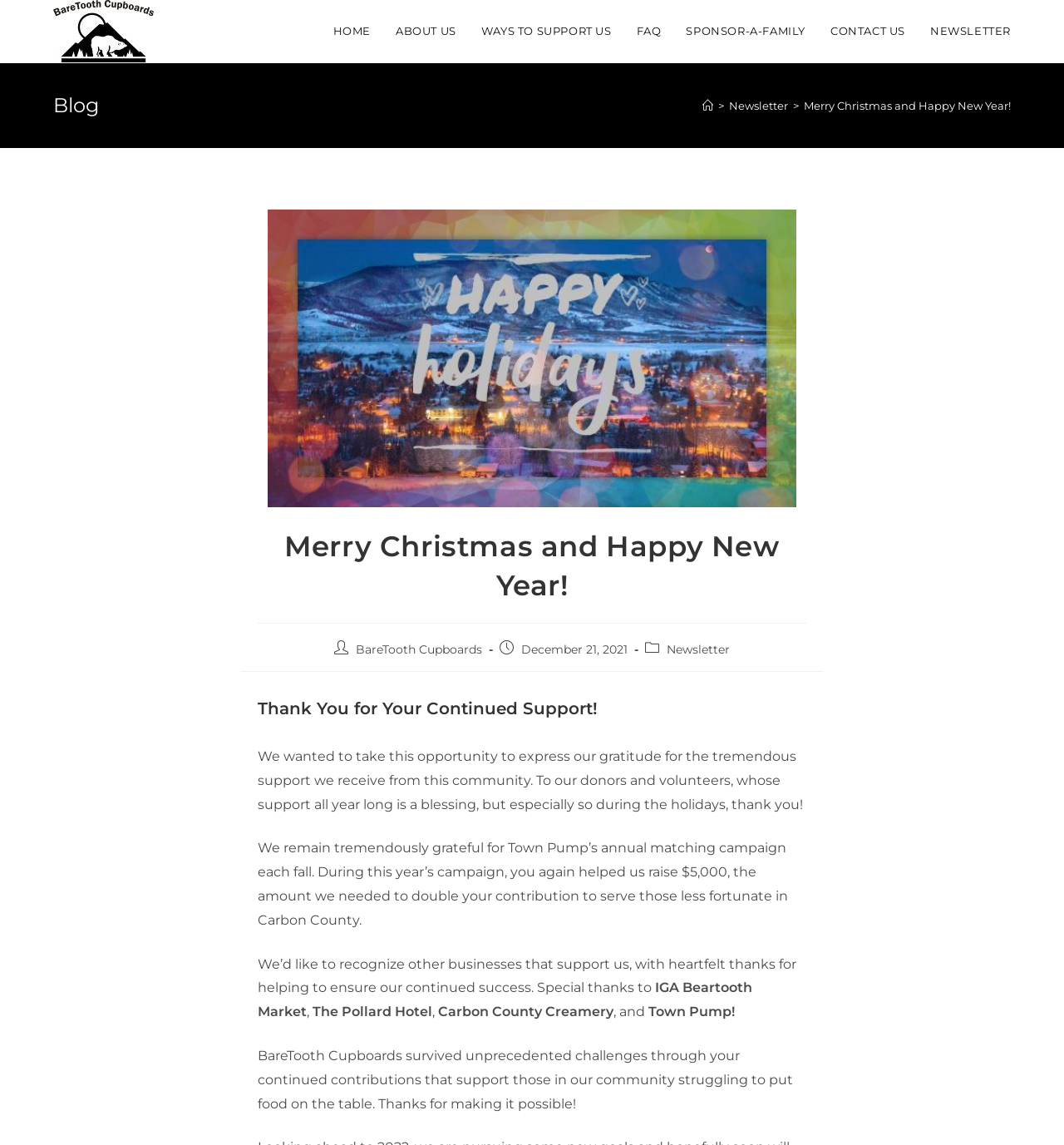Provide the bounding box coordinates of the section that needs to be clicked to accomplish the following instruction: "Click the CONTACT US link."

[0.769, 0.0, 0.862, 0.054]